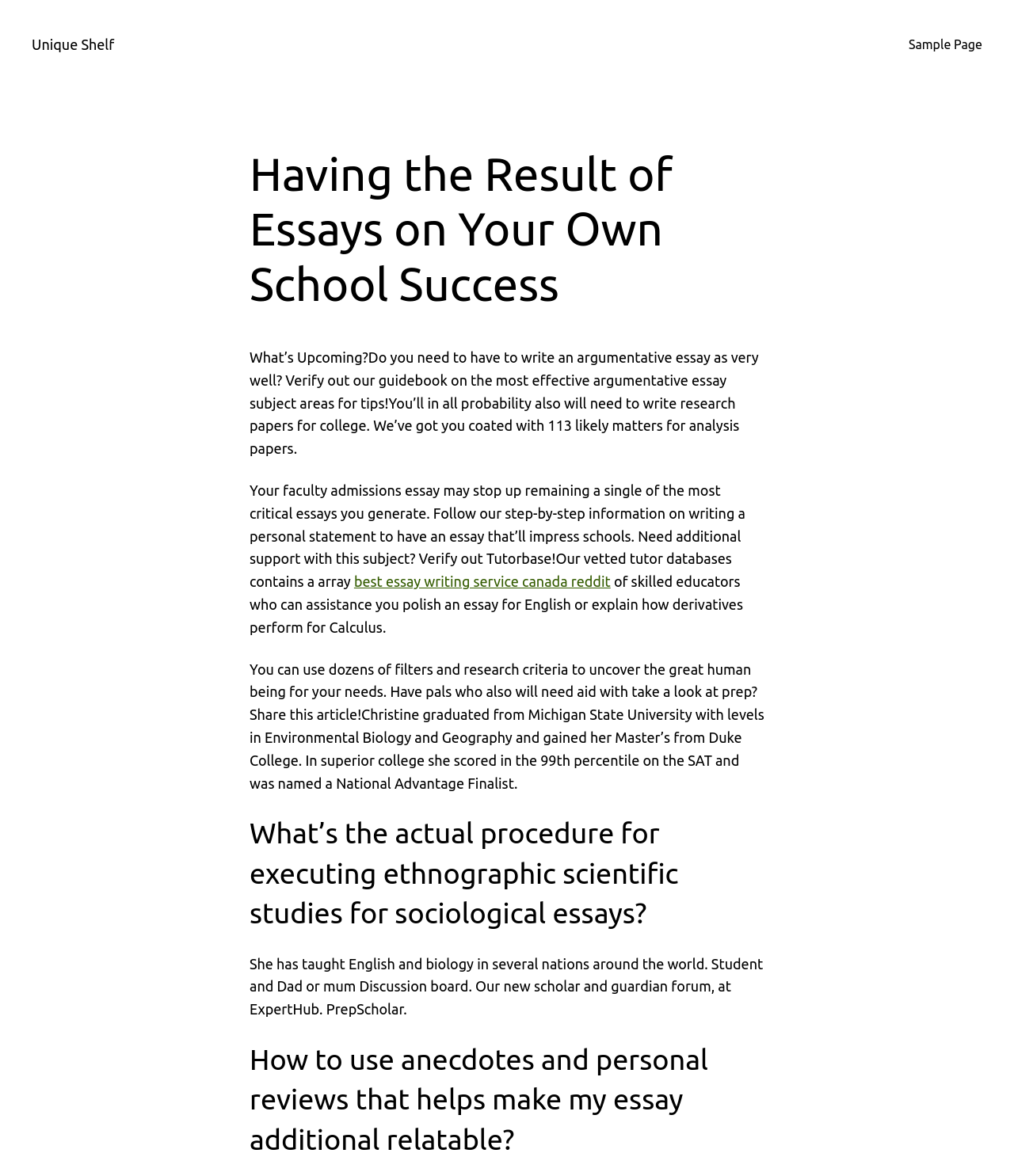Can you find and provide the main heading text of this webpage?

Having the Result of Essays on Your Own School Success